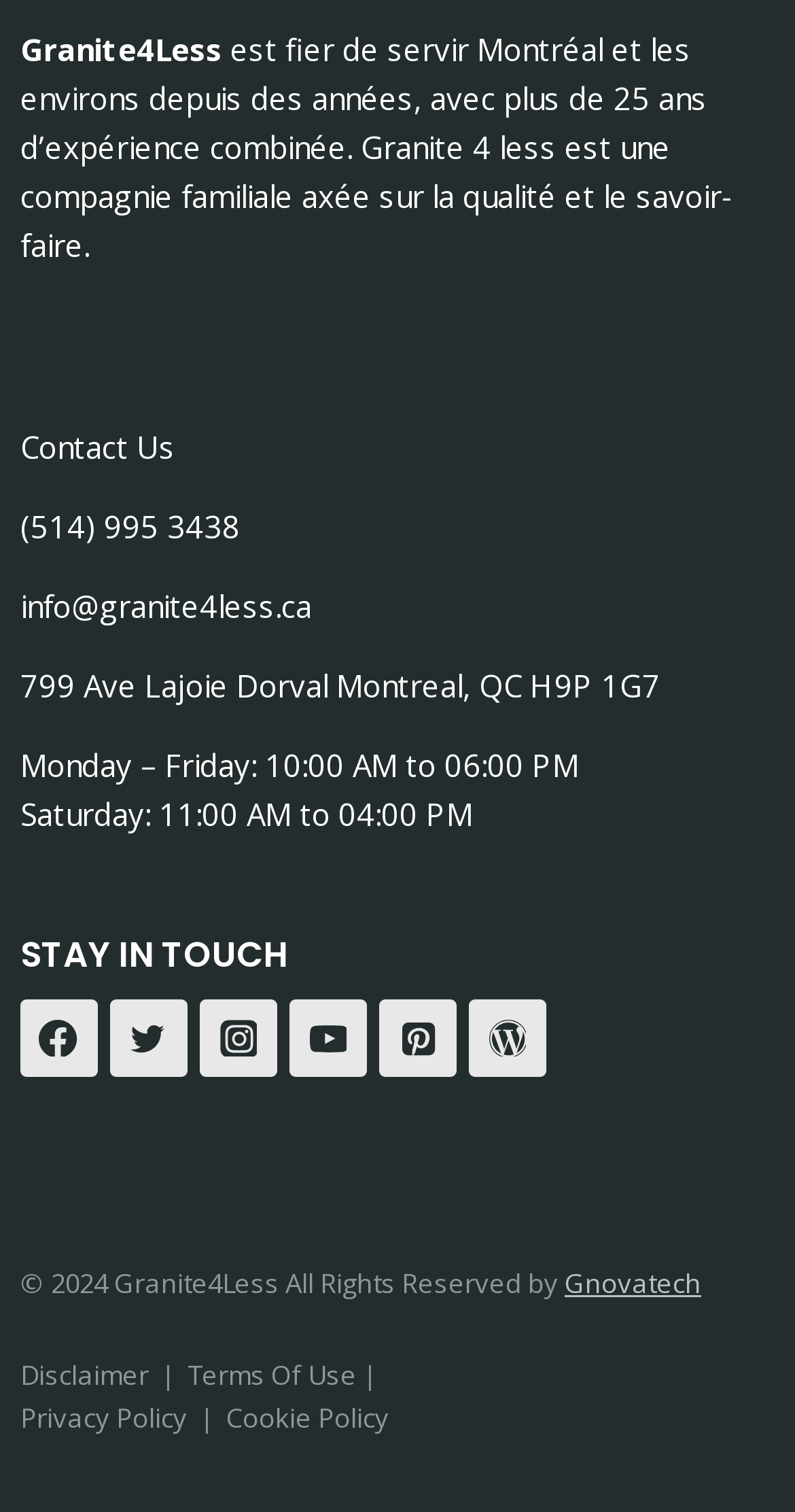Please identify the bounding box coordinates of the element that needs to be clicked to execute the following command: "Send an email to info@granite4less.ca". Provide the bounding box using four float numbers between 0 and 1, formatted as [left, top, right, bottom].

[0.026, 0.387, 0.392, 0.414]